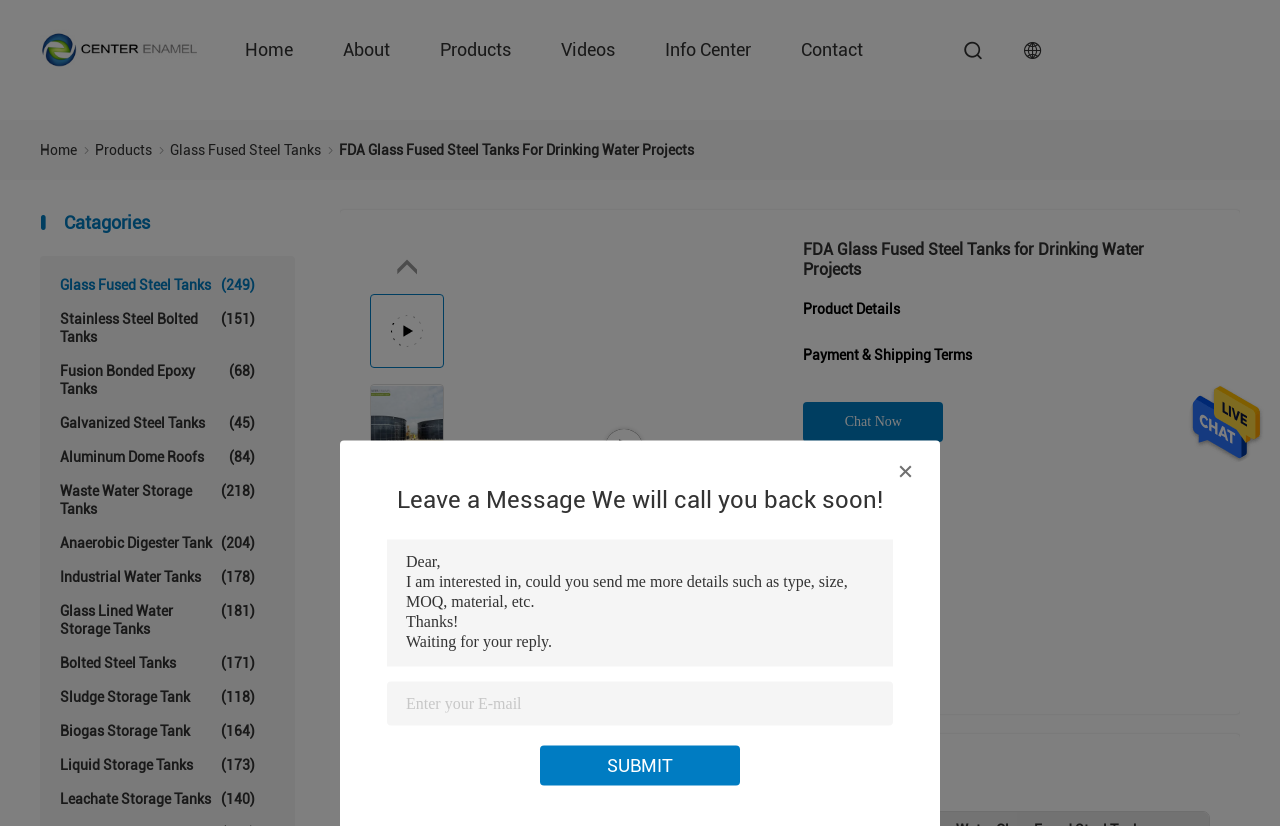Identify the bounding box coordinates of the element to click to follow this instruction: 'Click the 'Products' link'. Ensure the coordinates are four float values between 0 and 1, provided as [left, top, right, bottom].

[0.344, 0.047, 0.399, 0.074]